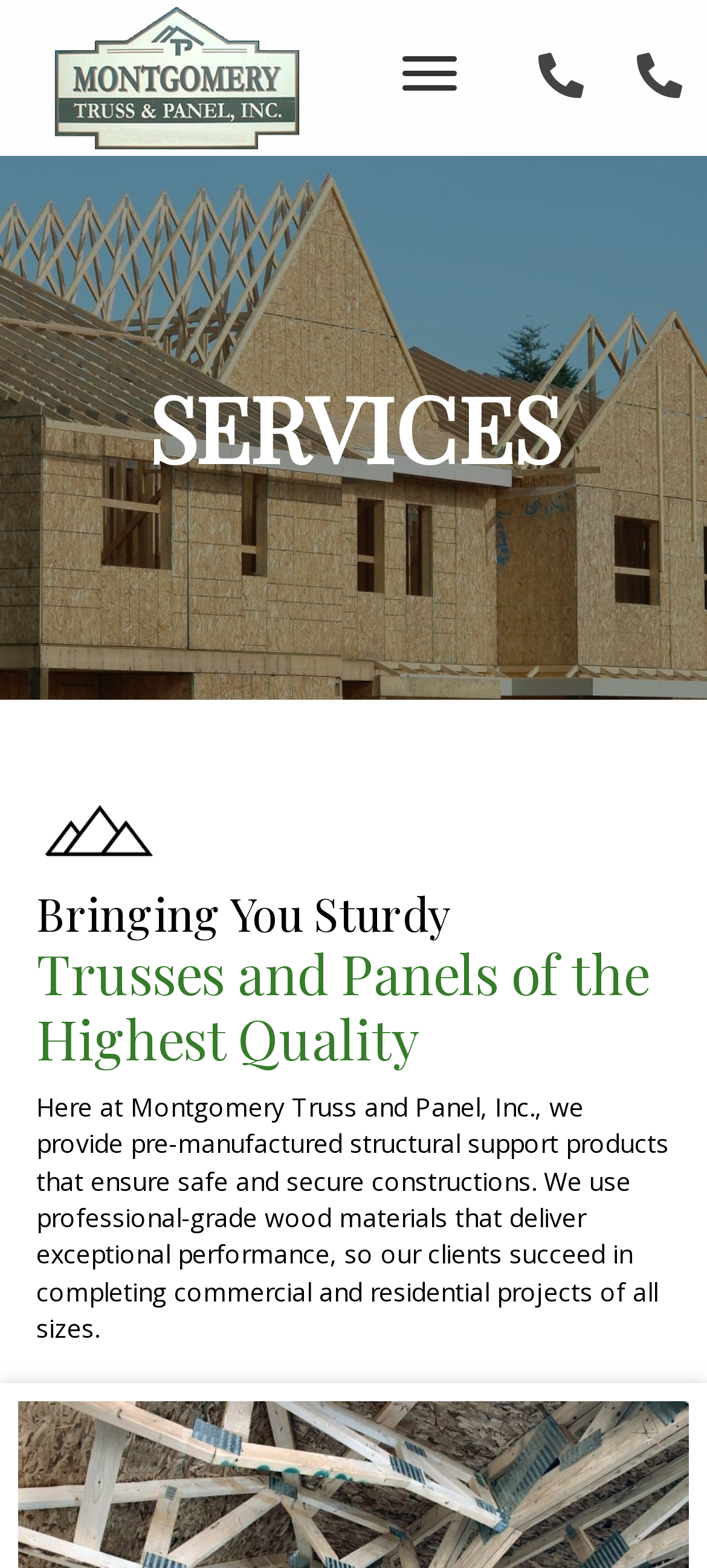Identify and provide the bounding box coordinates of the UI element described: "aria-label="Menu"". The coordinates should be formatted as [left, top, right, bottom], with each number being a float between 0 and 1.

[0.569, 0.036, 0.646, 0.057]